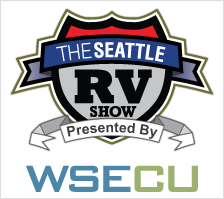When is the RV show taking place?
Based on the image, provide your answer in one word or phrase.

February 7-10